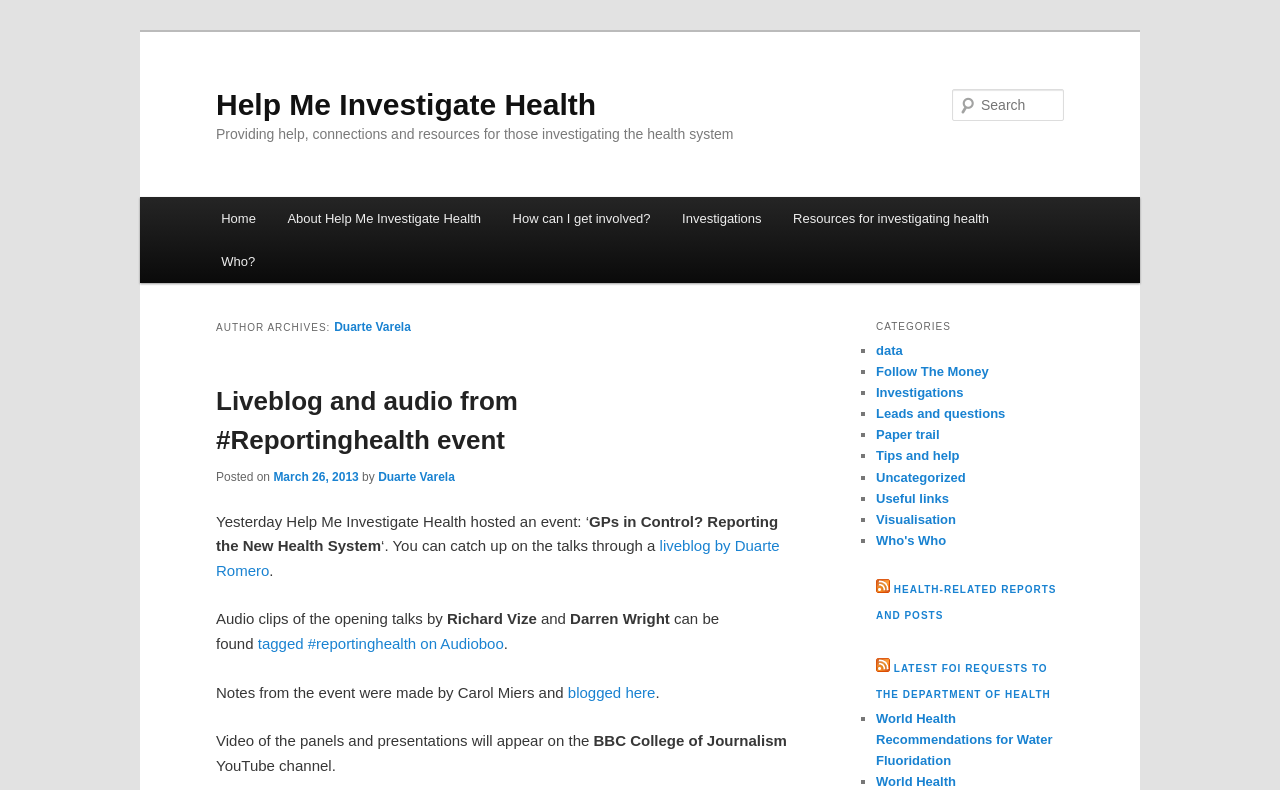Locate and generate the text content of the webpage's heading.

Help Me Investigate Health